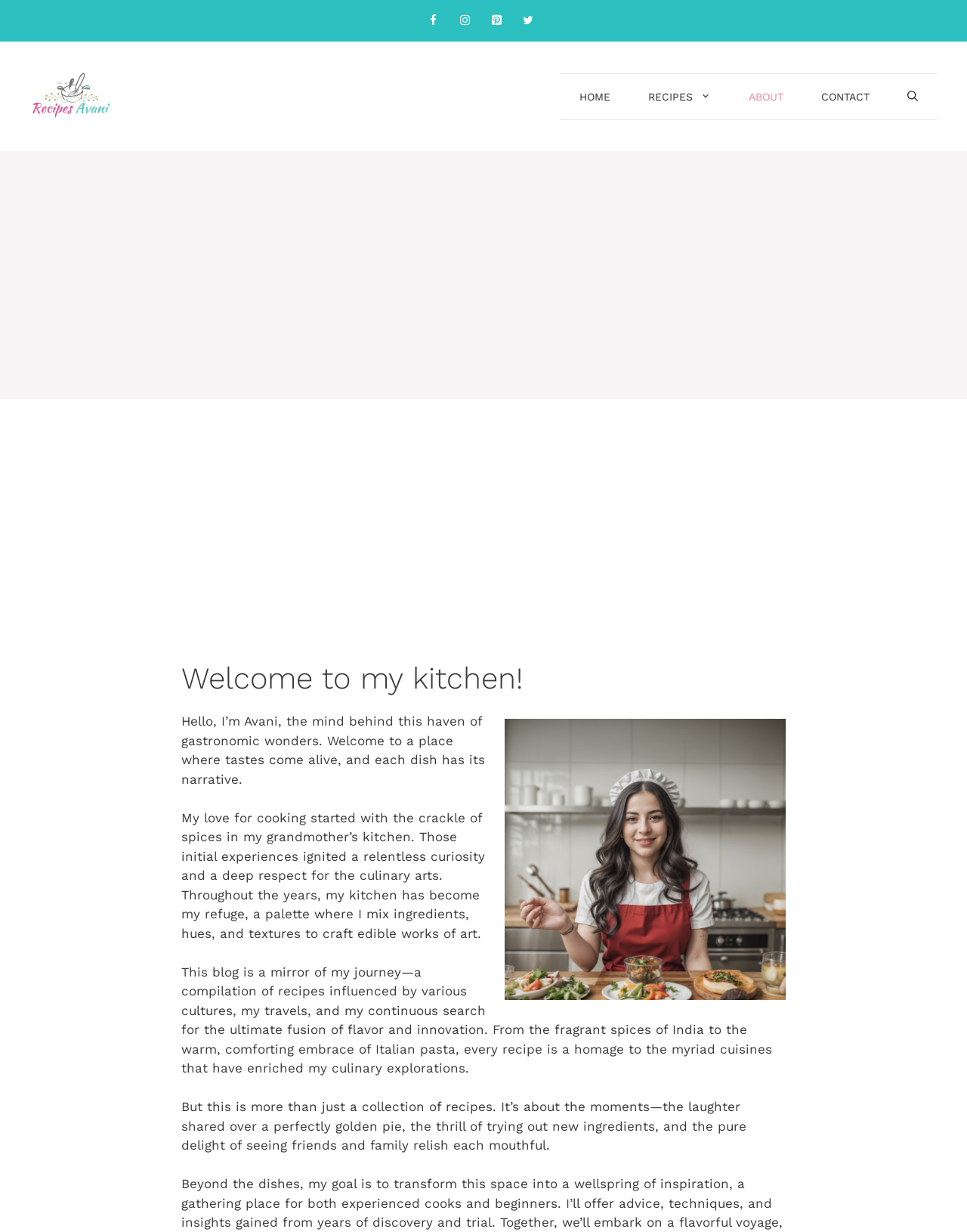Predict the bounding box for the UI component with the following description: "alt="Welcome to the Avani Recipes"".

[0.031, 0.071, 0.117, 0.083]